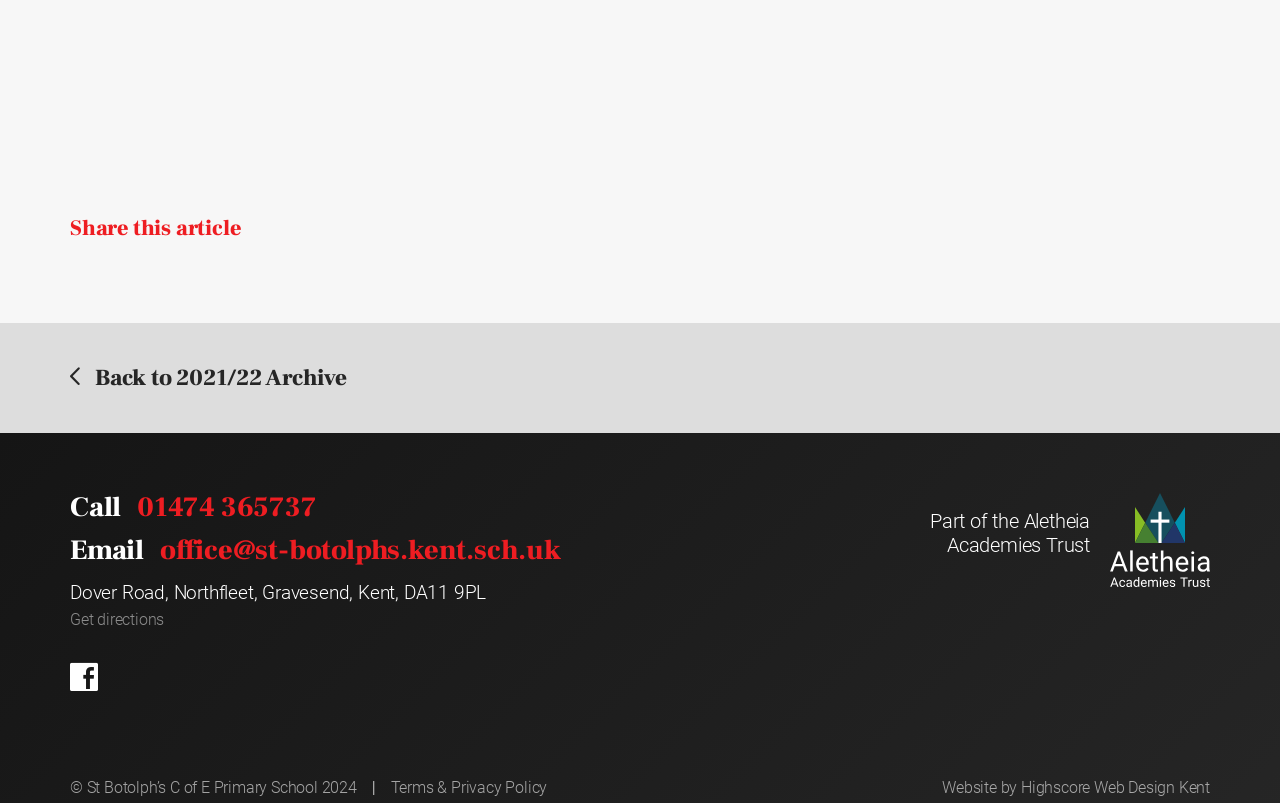Find the bounding box of the element with the following description: "Back to 2021/22 Archive". The coordinates must be four float numbers between 0 and 1, formatted as [left, top, right, bottom].

[0.055, 0.455, 0.271, 0.484]